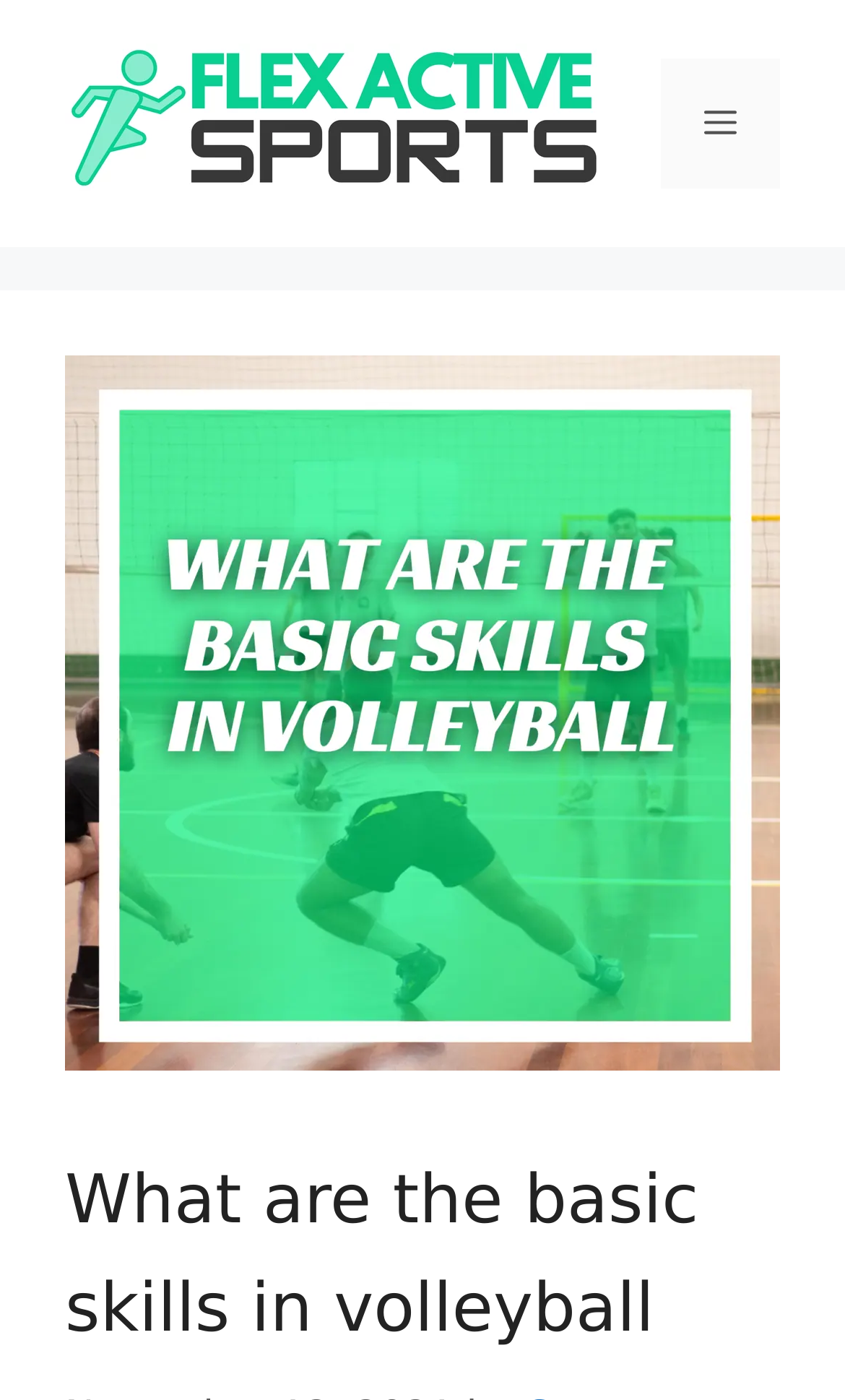Determine the bounding box of the UI element mentioned here: "Menu". The coordinates must be in the format [left, top, right, bottom] with values ranging from 0 to 1.

[0.782, 0.042, 0.923, 0.135]